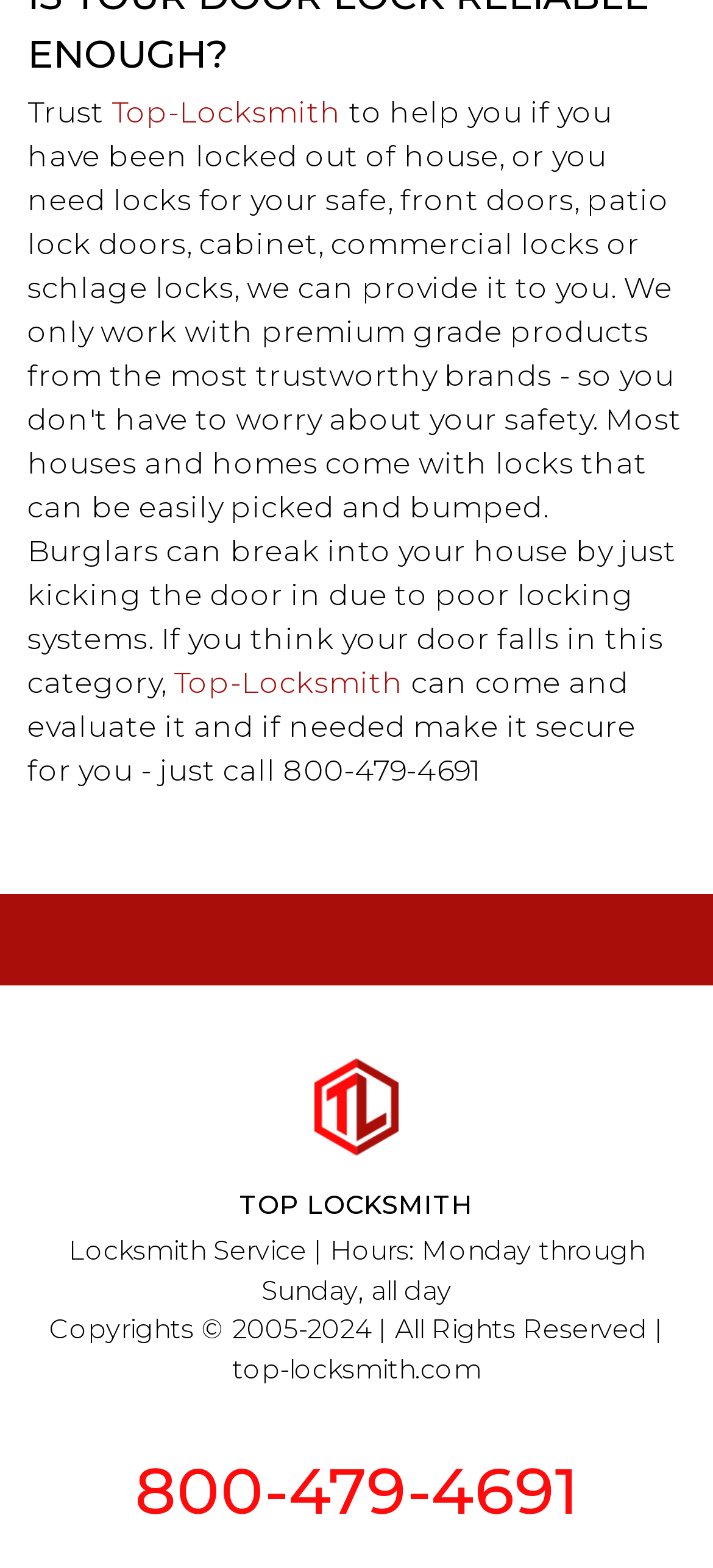Answer the question in a single word or phrase:
What are the hours of operation for the locksmith service?

Monday through Sunday, all day